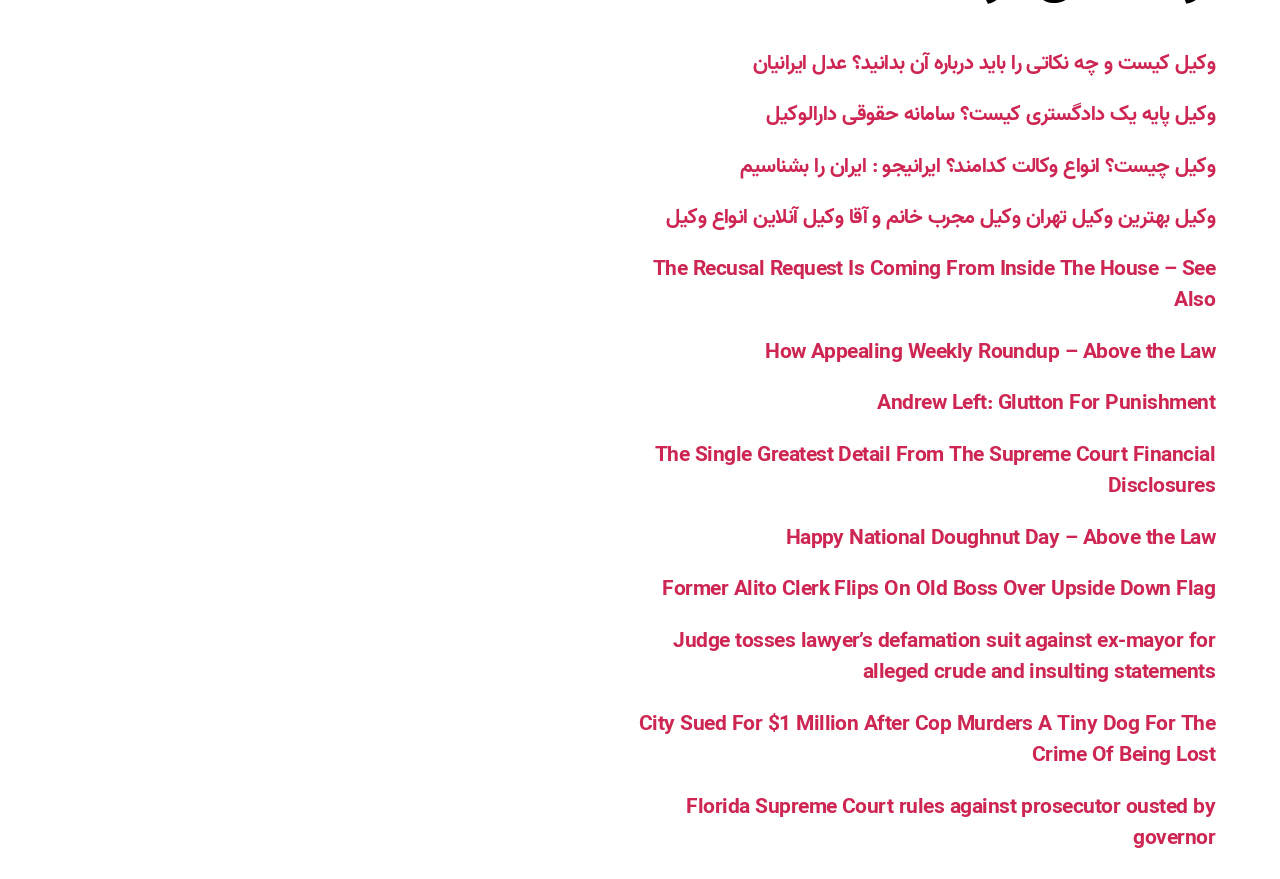Answer the following query with a single word or phrase:
Is the webpage focused on news or articles?

Yes